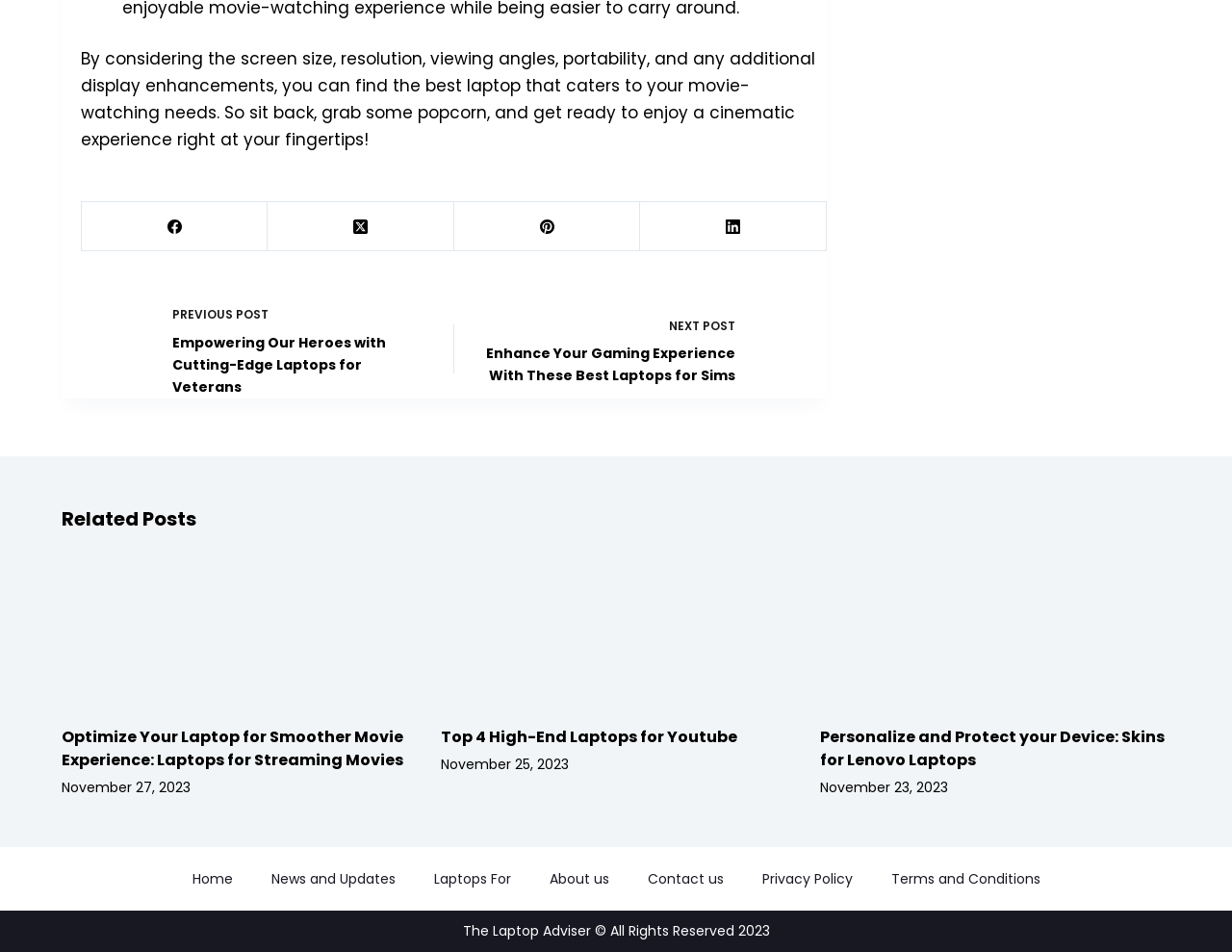What social media platforms are linked at the top of the webpage?
Examine the image and give a concise answer in one word or a short phrase.

Facebook, Twitter, Pinterest, LinkedIn